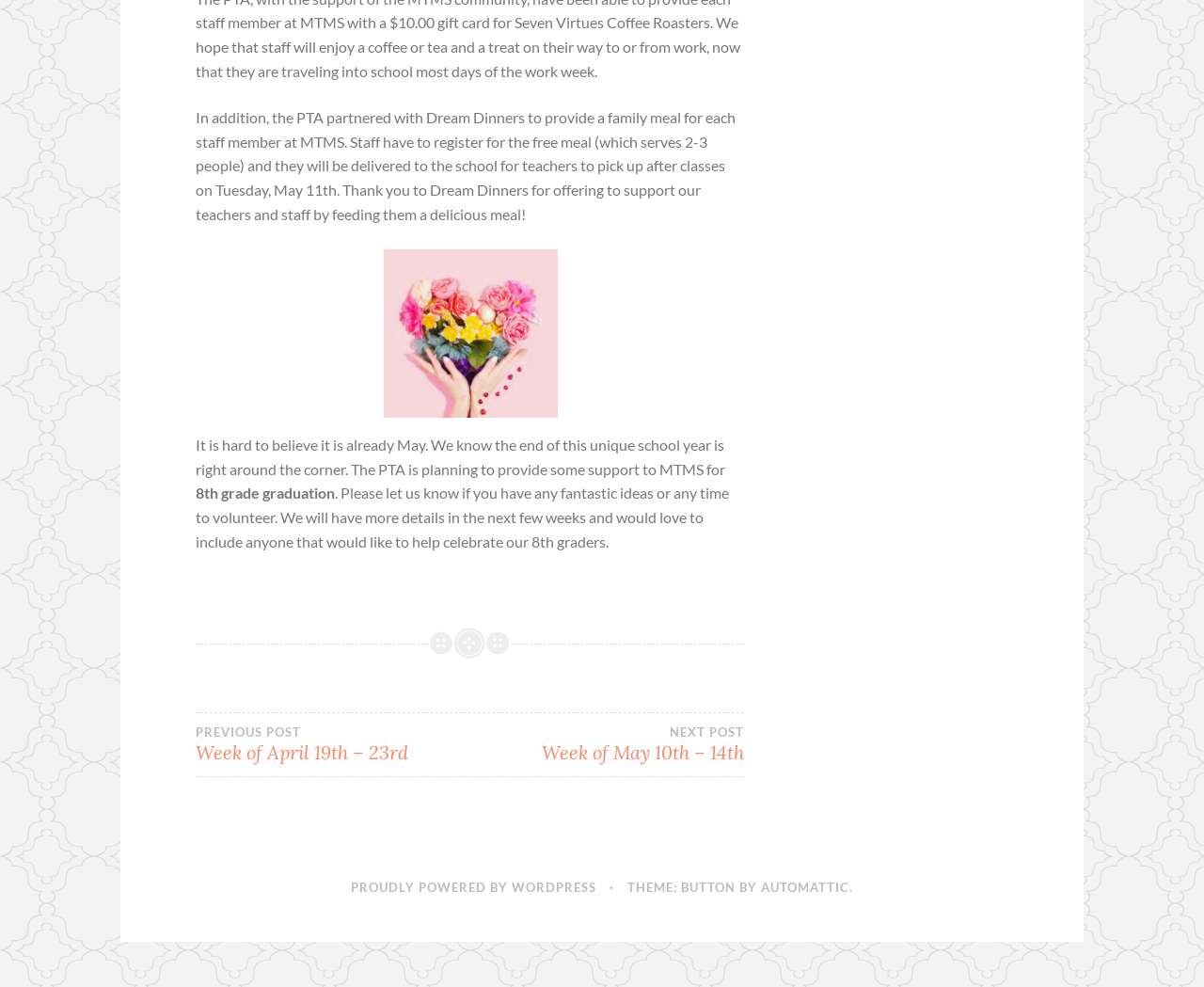Extract the bounding box coordinates for the described element: "Proudly powered by WordPress". The coordinates should be represented as four float numbers between 0 and 1: [left, top, right, bottom].

[0.292, 0.891, 0.496, 0.906]